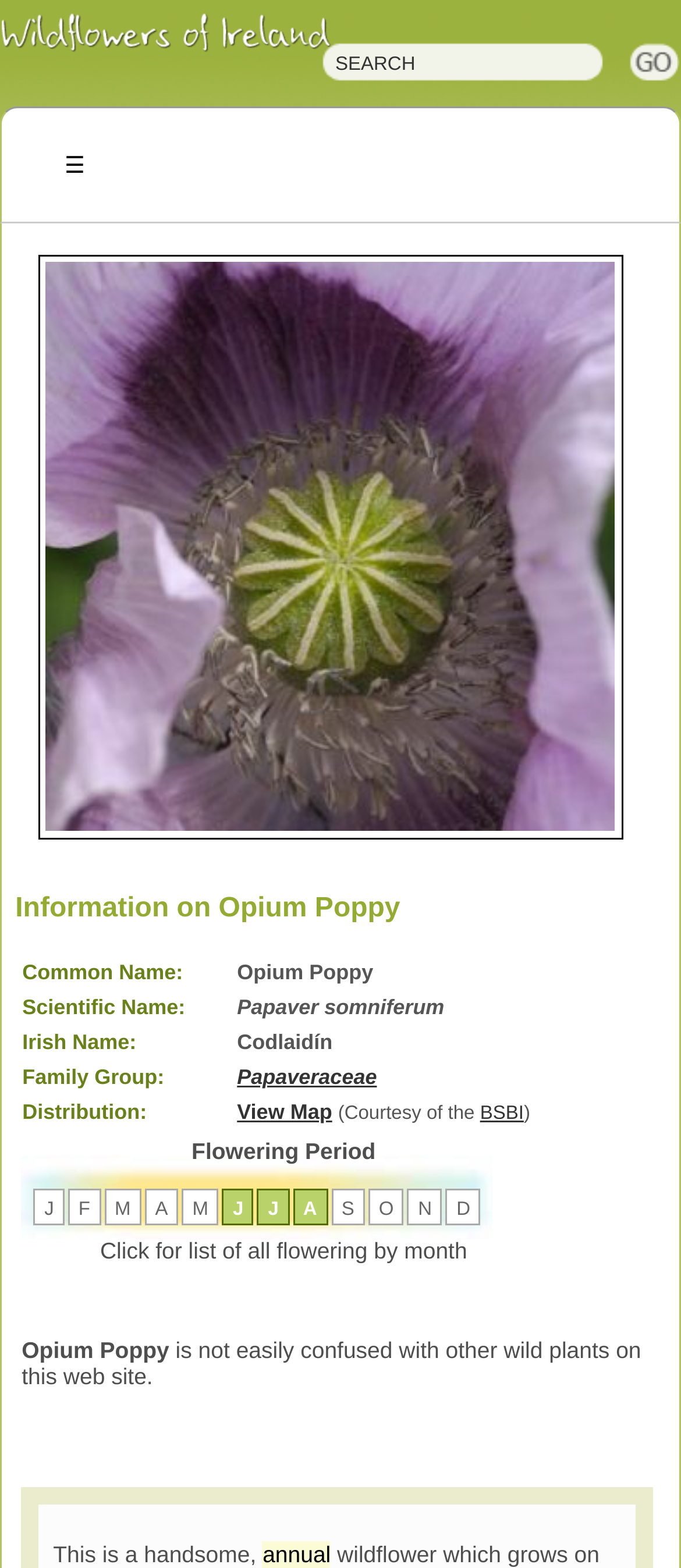Find the bounding box of the web element that fits this description: "View Map".

[0.348, 0.702, 0.488, 0.717]